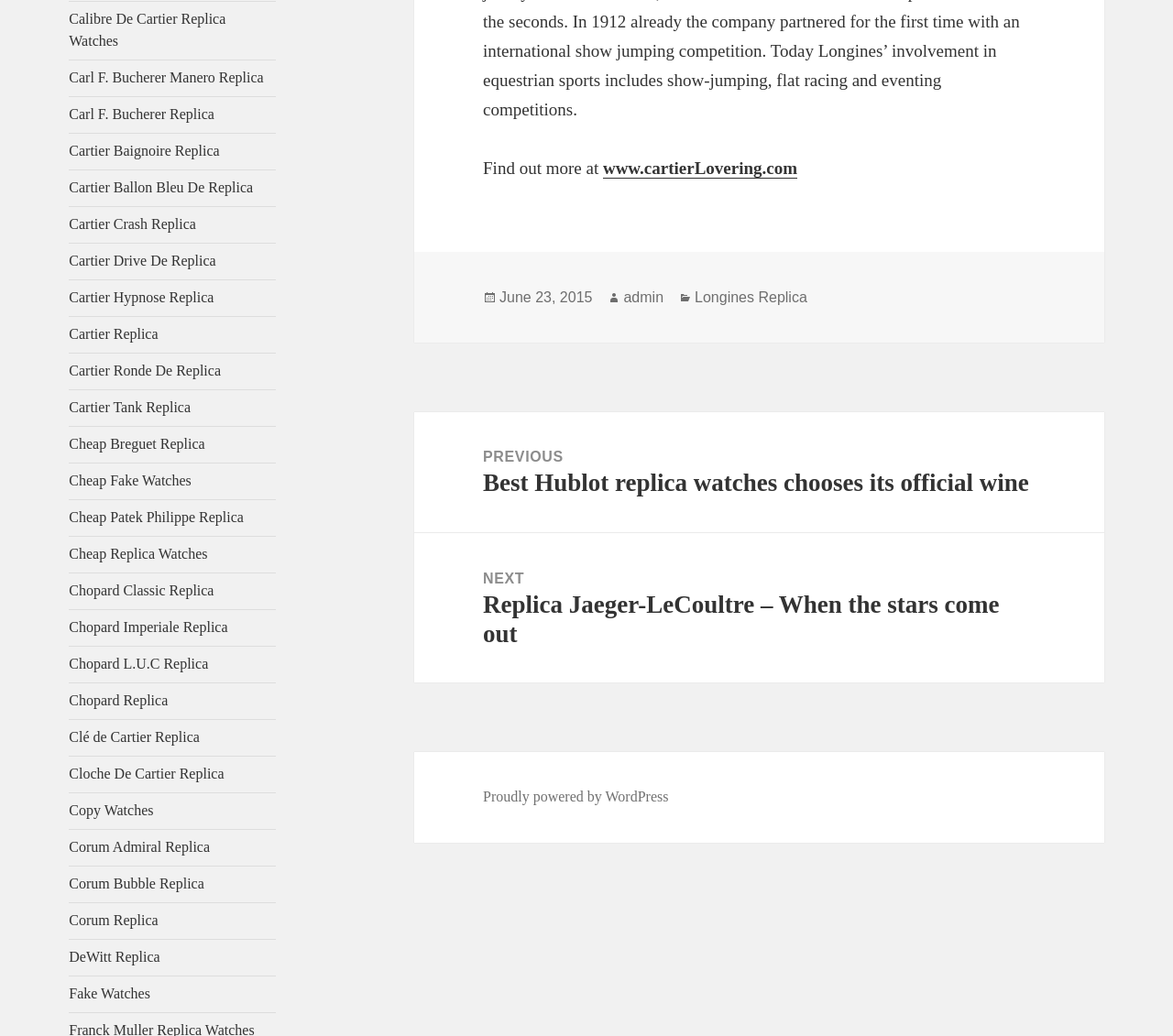Determine the bounding box coordinates of the region to click in order to accomplish the following instruction: "Read the previous post". Provide the coordinates as four float numbers between 0 and 1, specifically [left, top, right, bottom].

[0.353, 0.398, 0.941, 0.514]